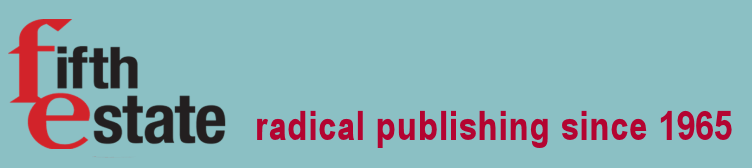What is the color of the word 'estate' in the logo?
Answer the question using a single word or phrase, according to the image.

vibrant red